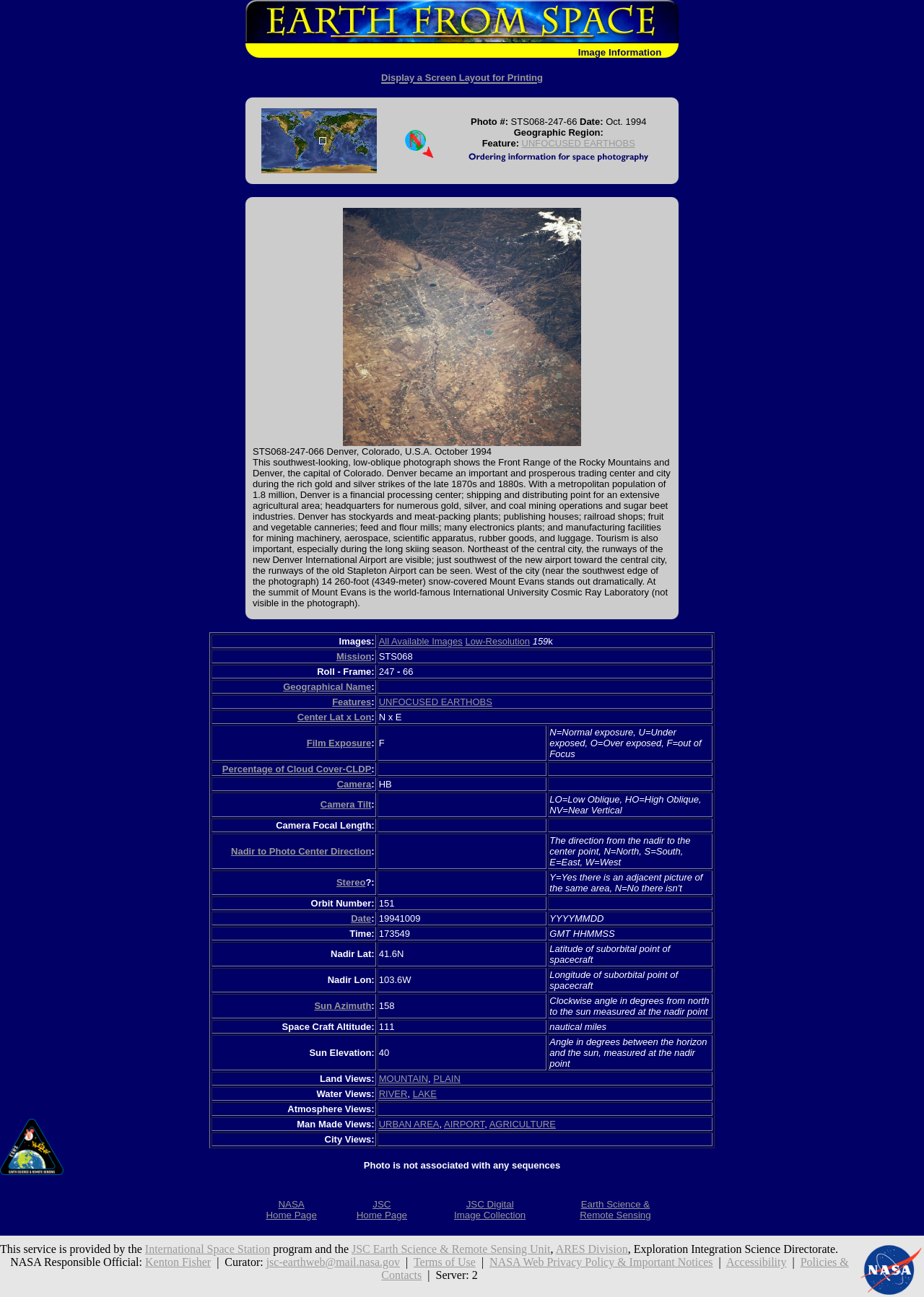Point out the bounding box coordinates of the section to click in order to follow this instruction: "Search".

None